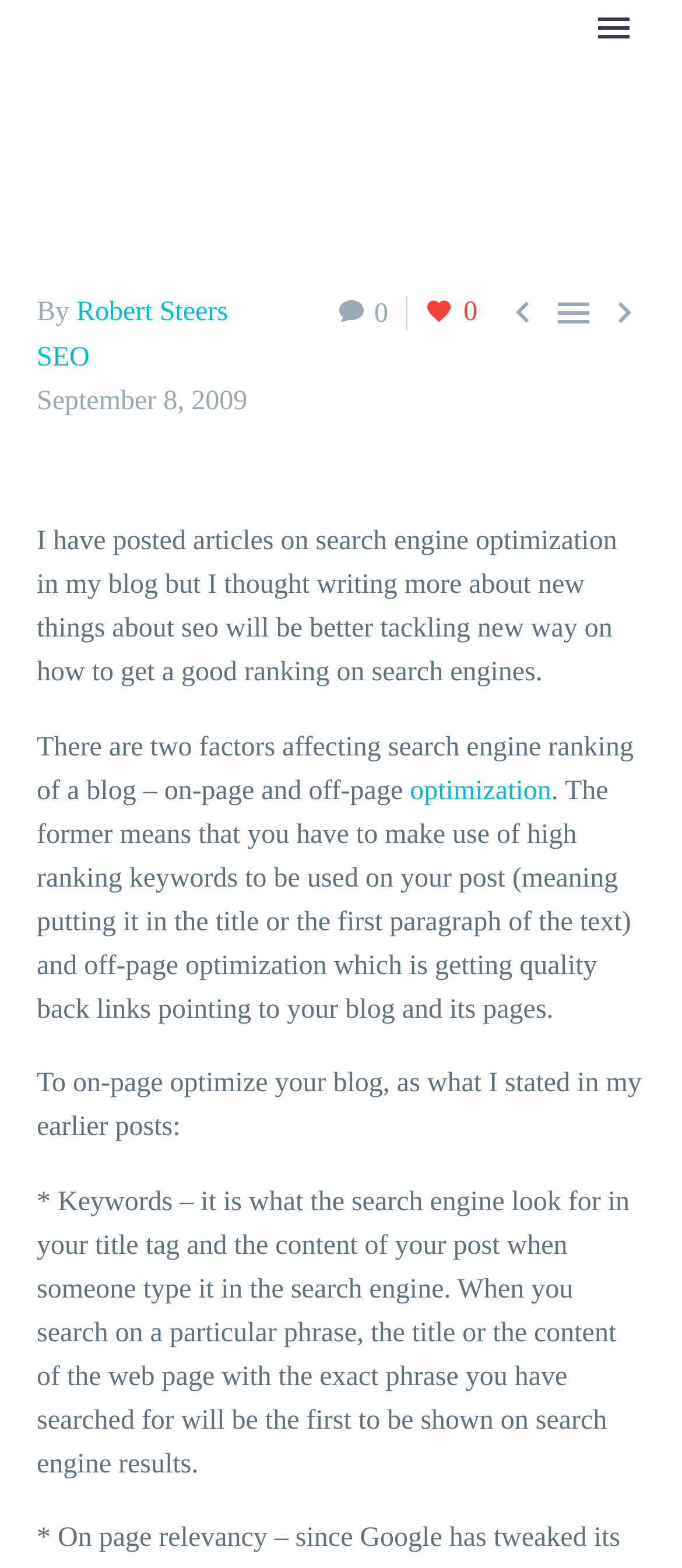Describe all the key features and sections of the webpage thoroughly.

This webpage is a blog post about search engine optimization (SEO) titled "Simple Blogging SEO Tips | Creative Development - Digital Agency Sydney". At the top, there is a primary menu button and a navigation bar with links to "HOME" and "OUR STORY". Below the navigation bar, there are social media links and buttons for previous and next posts.

The blog post is written by Robert Steers and was published on September 8, 2009. The post discusses the importance of SEO and the two factors that affect search engine ranking: on-page and off-page optimization. The author explains that on-page optimization involves using high-ranking keywords in the title and first paragraph of the post, while off-page optimization involves getting quality backlinks to the blog.

The post is divided into several paragraphs, with links to related topics such as "optimization" scattered throughout. The text is dense and informative, with the author providing detailed explanations of SEO concepts.

At the bottom of the page, there is a search bar where users can type in keywords to search for related content.